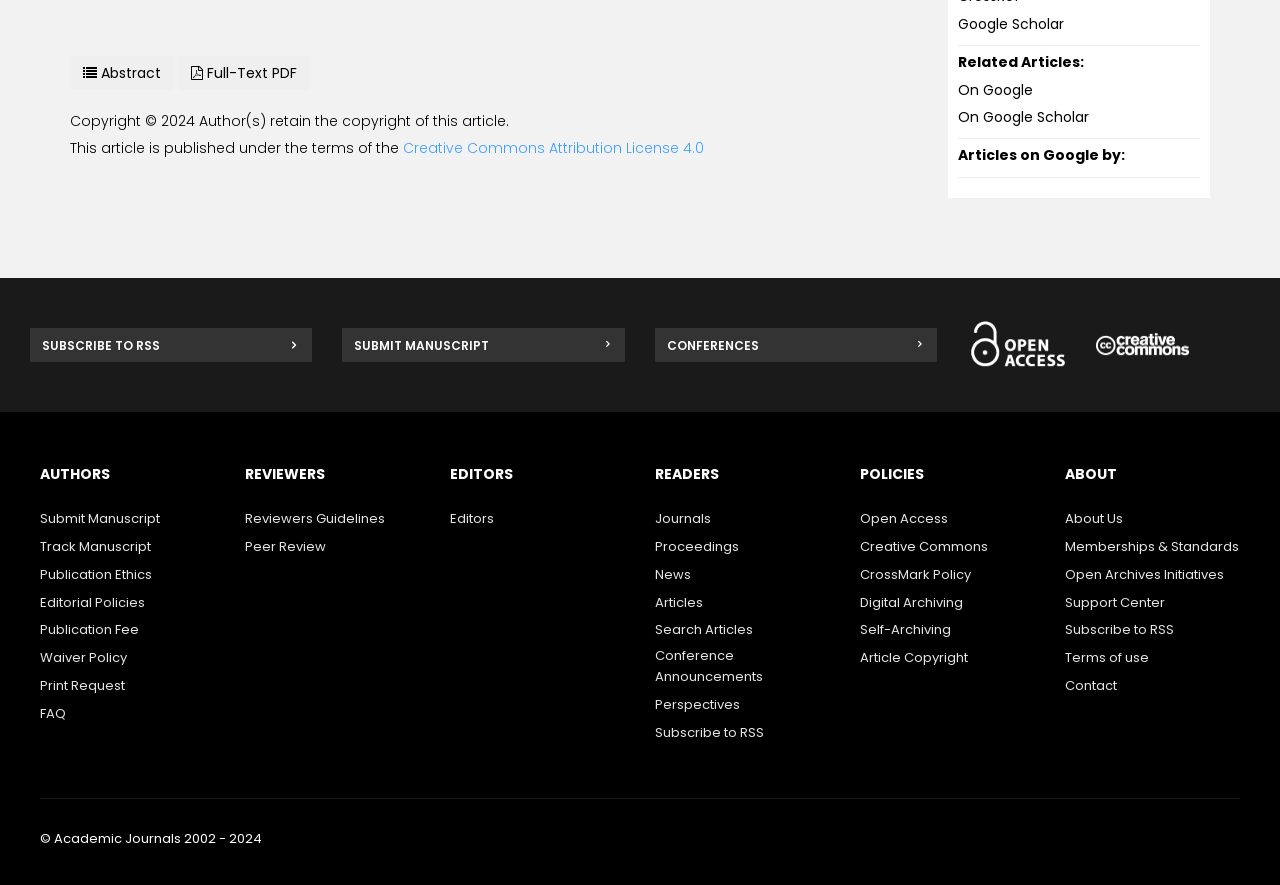Determine the bounding box coordinates of the target area to click to execute the following instruction: "Contact us."

[0.832, 0.764, 0.873, 0.787]